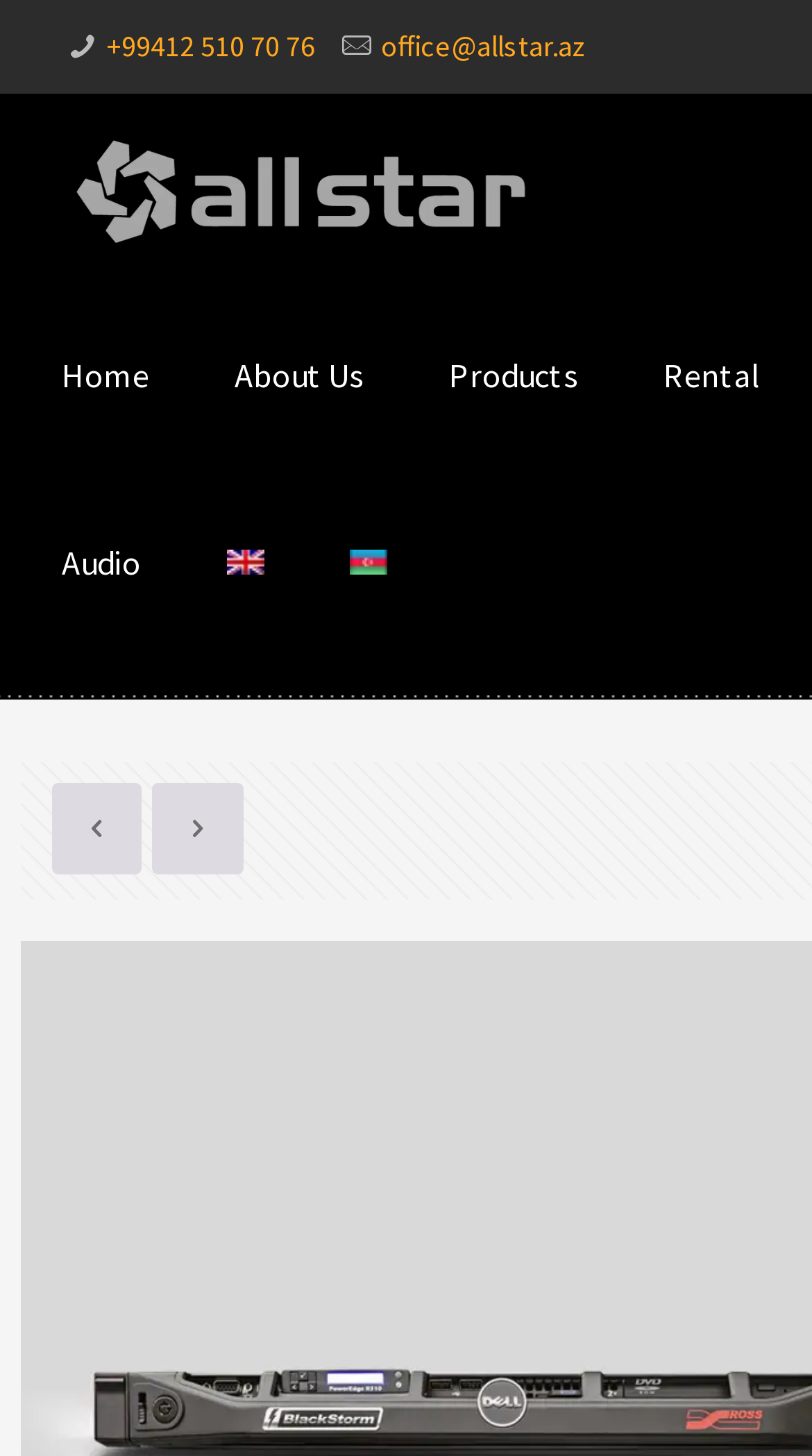Using the webpage screenshot and the element description Rental, determine the bounding box coordinates. Specify the coordinates in the format (top-left x, top-left y, bottom-right x, bottom-right y) with values ranging from 0 to 1.

[0.766, 0.193, 0.992, 0.322]